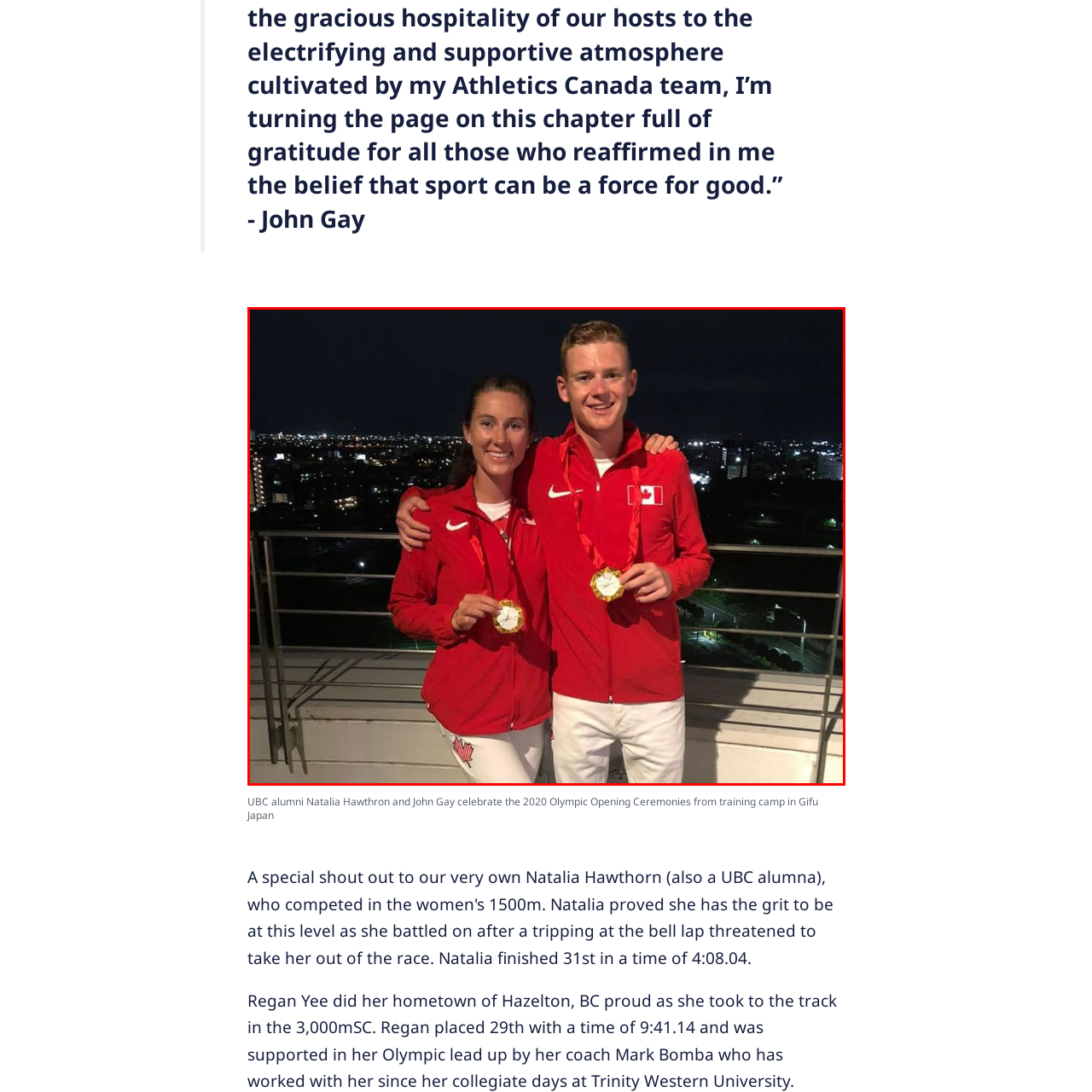Describe extensively the image that is situated inside the red border.

In a celebratory moment captured against the backdrop of a city illuminated by night, UBC alumni Natalia Hawthorne and John Gay proudly pose together, wearing vibrant red jackets adorned with the Canadian flag. Each athlete holds a gold medal, symbolizing their achievements from the 2020 Olympic Games. Their bright smiles convey joy and pride, reflecting the culmination of their hard work and dedication. The photo emanates an atmosphere of triumph as they celebrate the Opening Ceremonies of the Olympics while situated at their training camp in Gifu, Japan. This image encapsulates not only their personal victories but also the spirit of Canadian athleticism on an international stage.